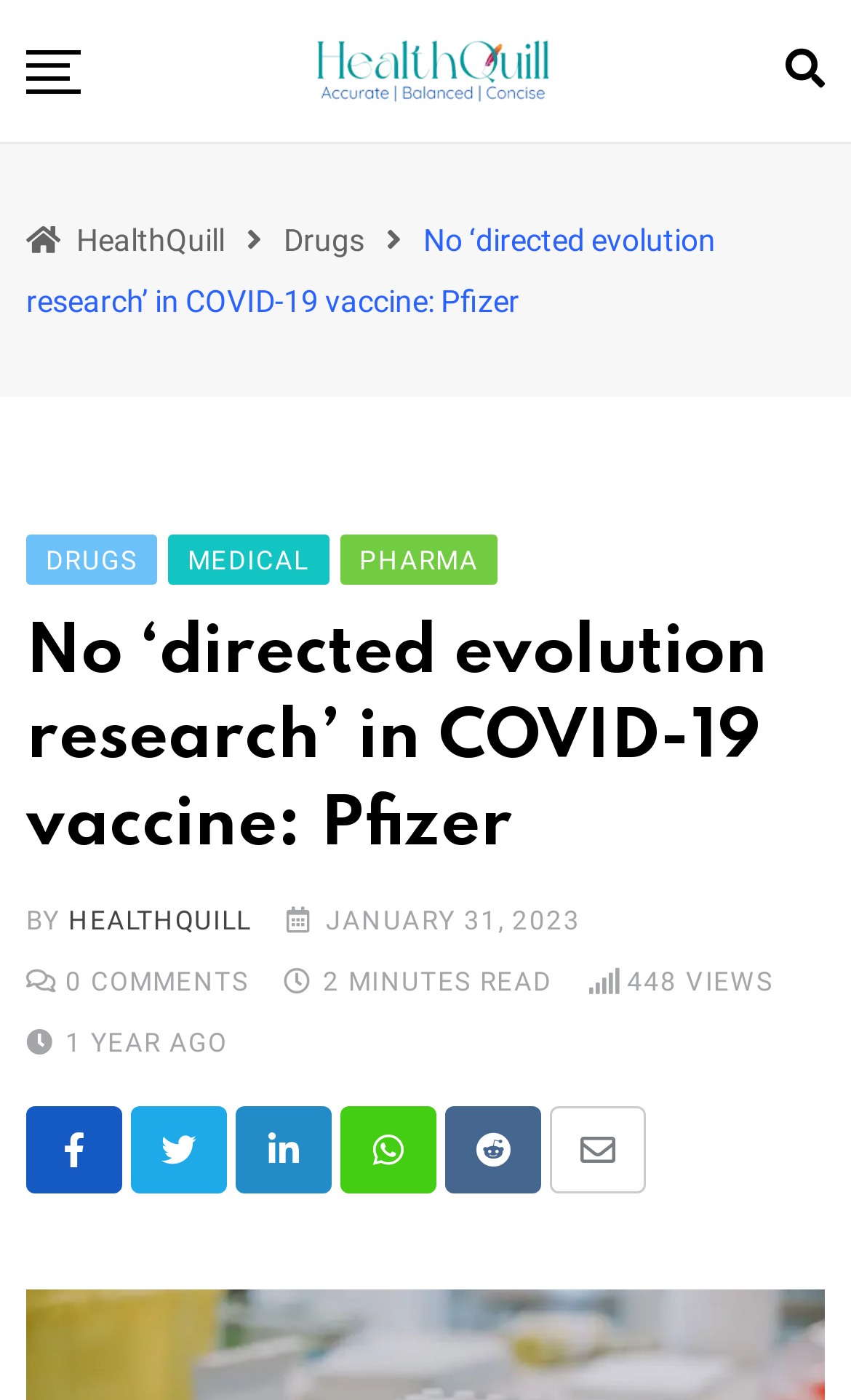Determine the bounding box coordinates of the clickable element to complete this instruction: "View the Pharma news". Provide the coordinates in the format of four float numbers between 0 and 1, [left, top, right, bottom].

[0.0, 0.159, 1.0, 0.215]